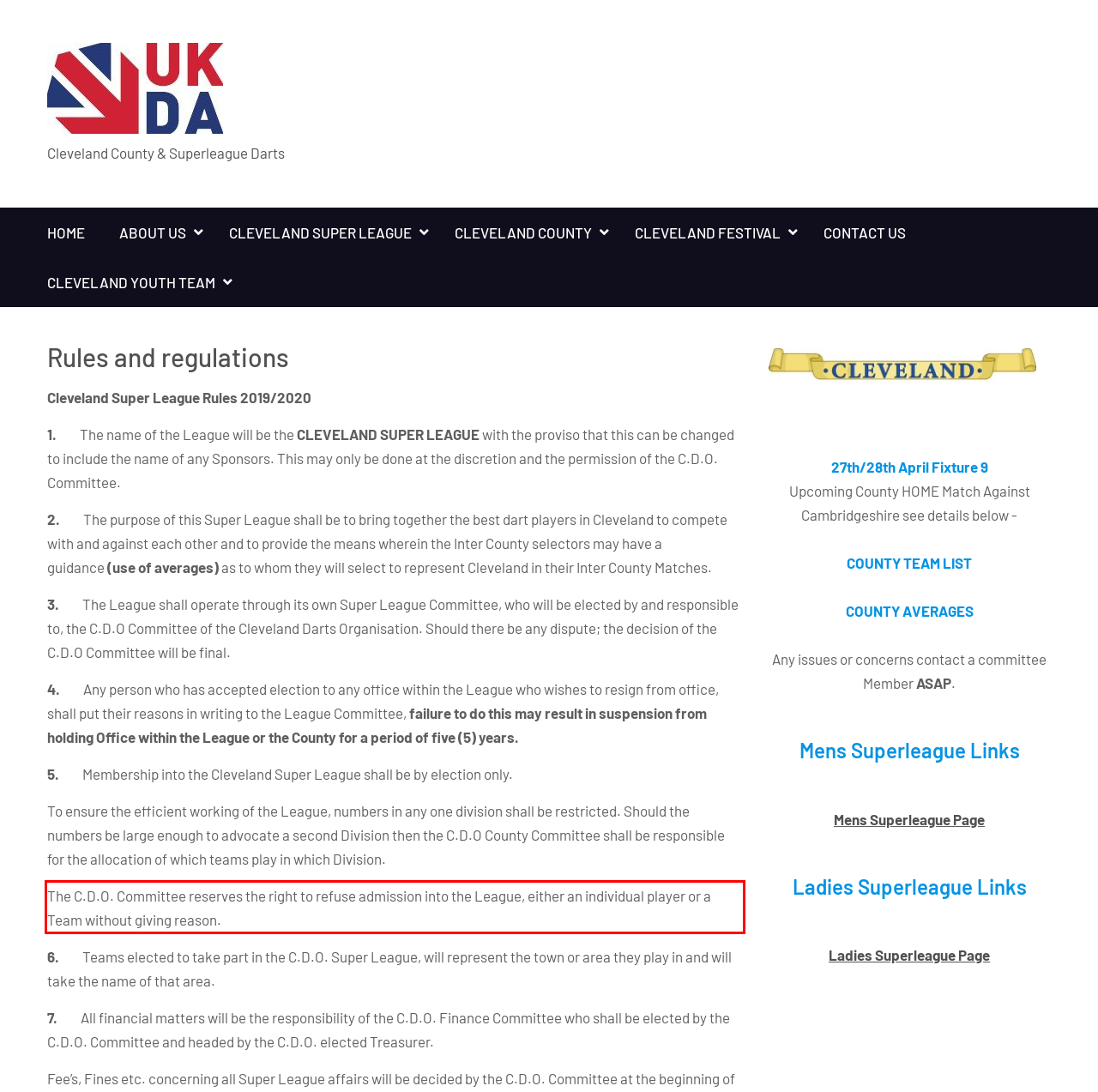The screenshot provided shows a webpage with a red bounding box. Apply OCR to the text within this red bounding box and provide the extracted content.

The C.D.O. Committee reserves the right to refuse admission into the League, either an individual player or a Team without giving reason.